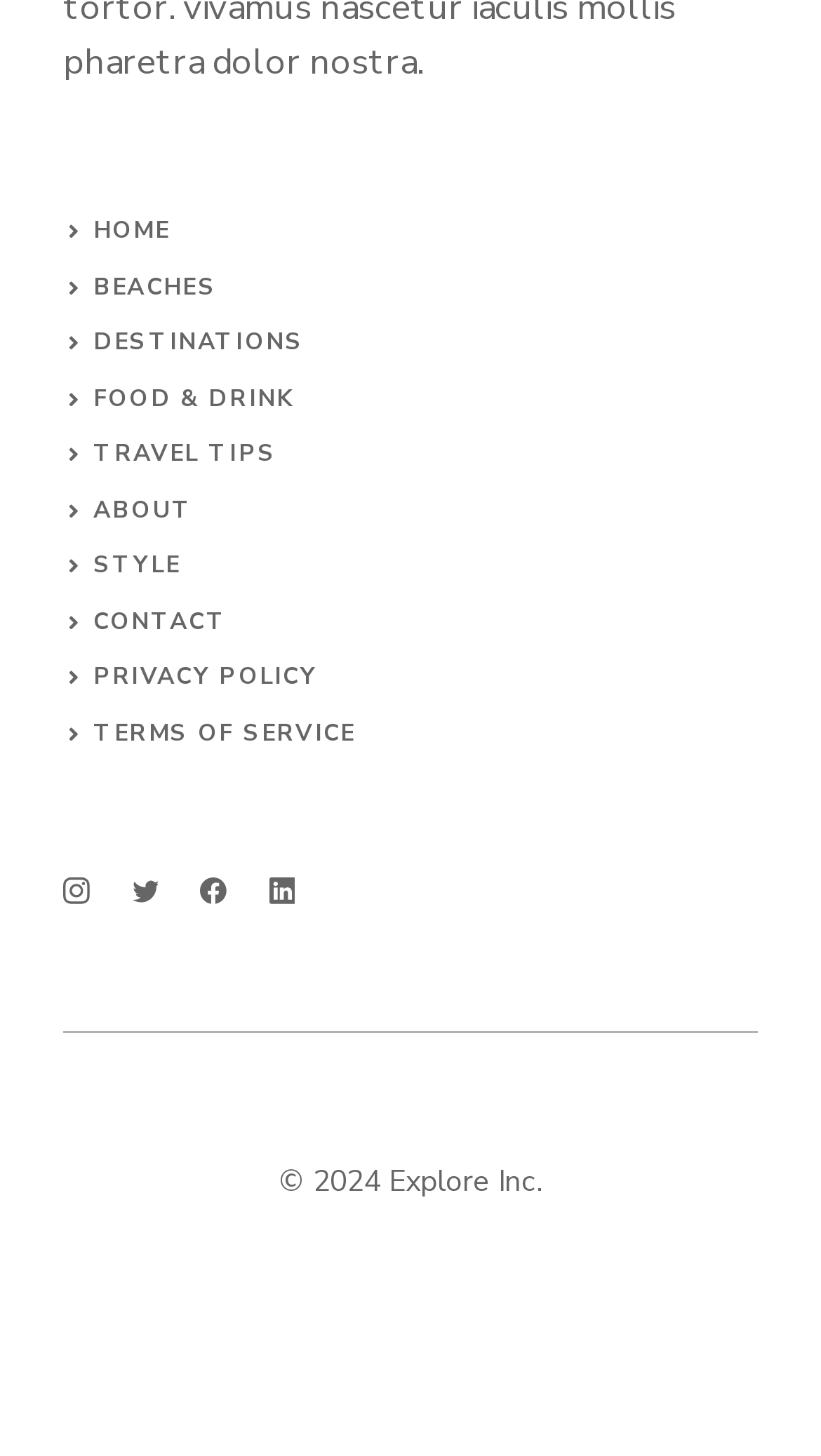Locate the bounding box coordinates of the clickable area to execute the instruction: "check travel tips". Provide the coordinates as four float numbers between 0 and 1, represented as [left, top, right, bottom].

[0.114, 0.301, 0.337, 0.323]